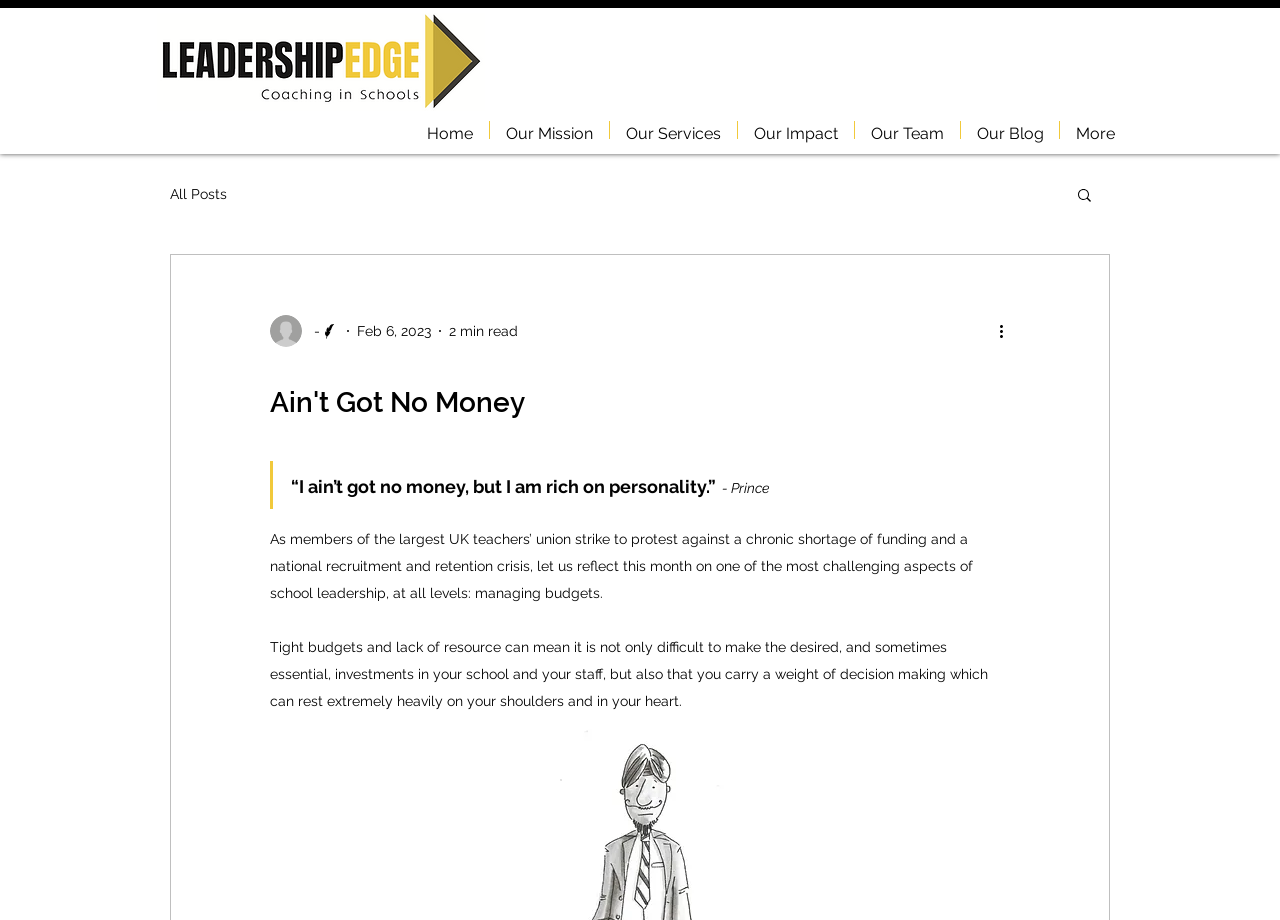Determine the bounding box coordinates of the clickable element necessary to fulfill the instruction: "Search for something". Provide the coordinates as four float numbers within the 0 to 1 range, i.e., [left, top, right, bottom].

[0.84, 0.202, 0.855, 0.225]